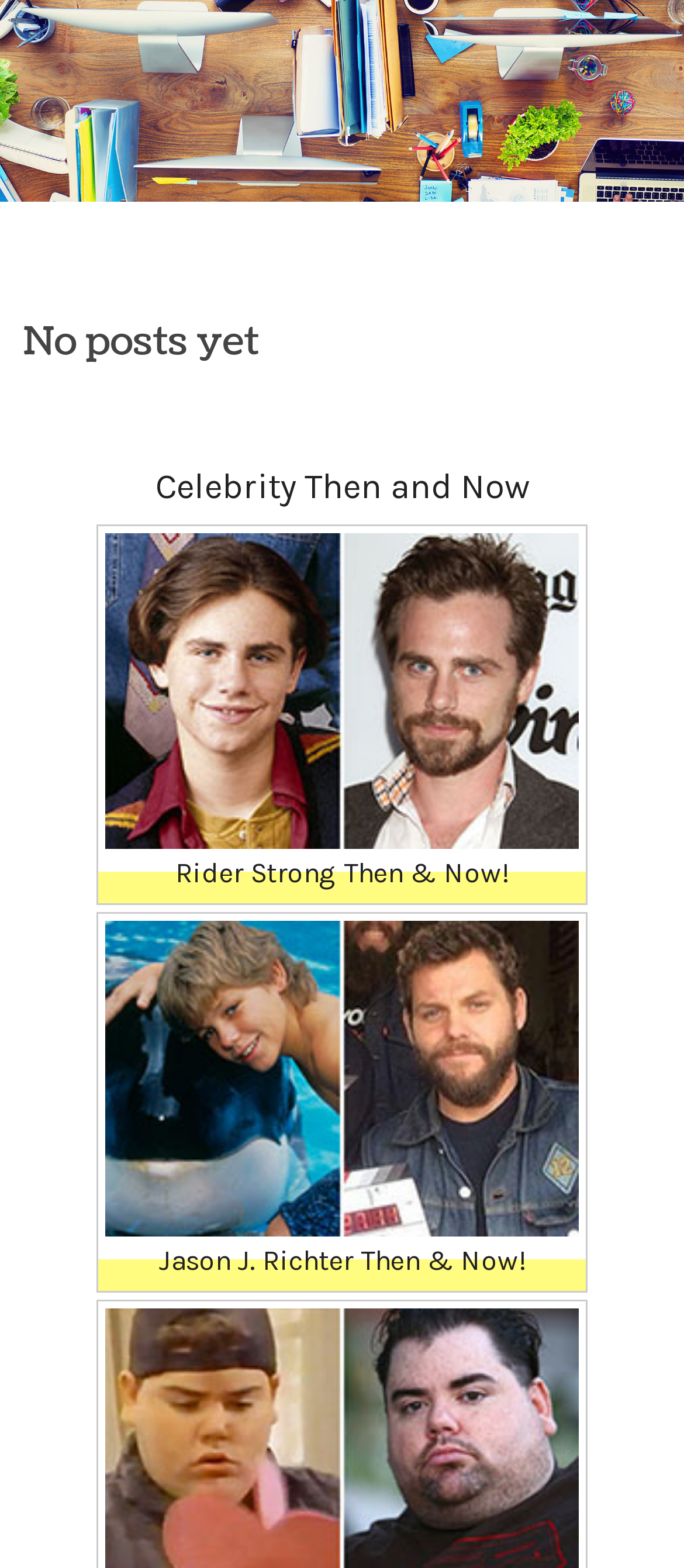Create a detailed narrative of the webpage’s visual and textual elements.

The webpage is a blog homepage titled "New blog contextualintelligence38271.getblogs.net - homepage". At the top, there is a "Skip to content" link. Below it, there is a main section that takes up most of the page. Within this section, there is a heading that reads "No posts yet". 

Under the heading, there are three sections, each containing an image and a brief text description. The first section has the text "Celebrity Then and Now" above an image. The second section has the text "Rider Strong Then & Now!" above another image. The third section has the text "Jason J. Richter Then & Now!" above a third image. These sections are arranged vertically, with the first section at the top and the third section at the bottom.